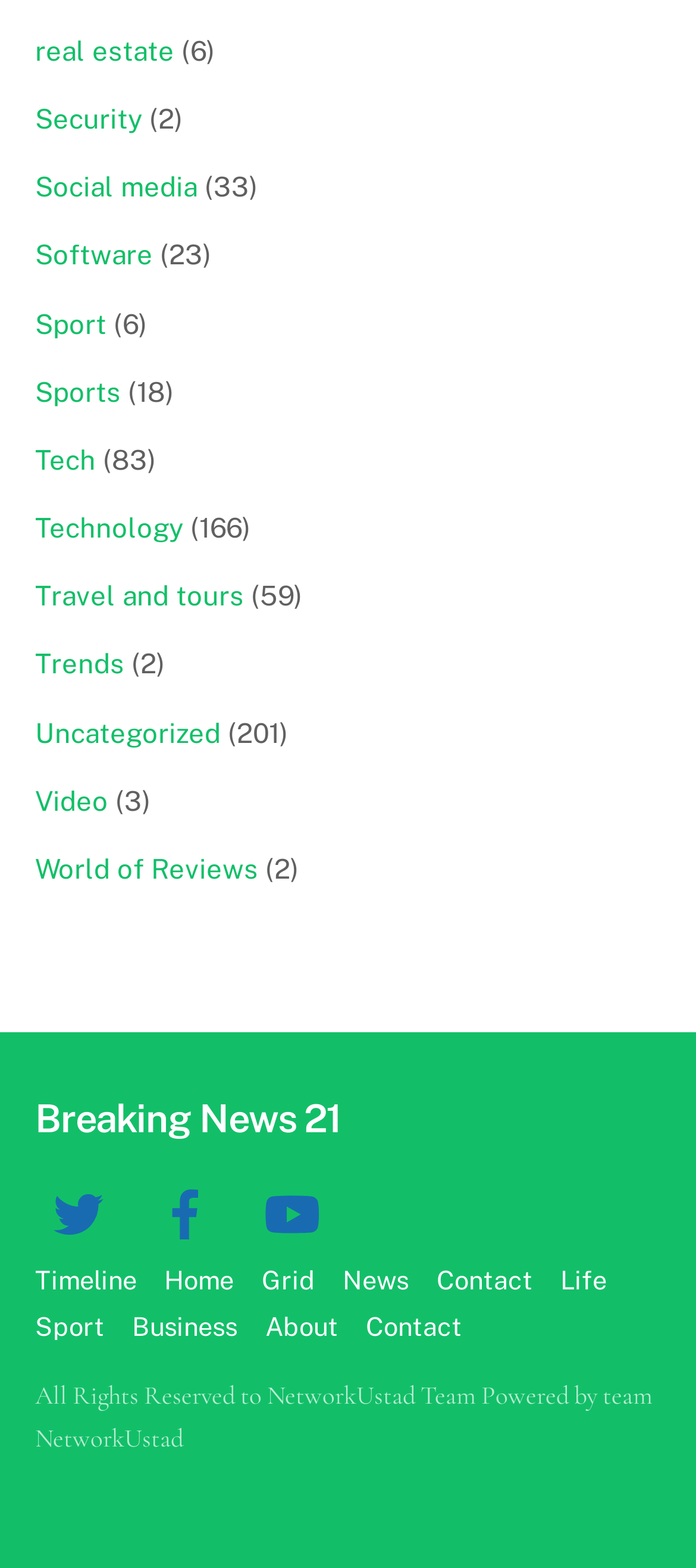Determine the bounding box coordinates for the clickable element required to fulfill the instruction: "Open navigation menu". Provide the coordinates as four float numbers between 0 and 1, i.e., [left, top, right, bottom].

None